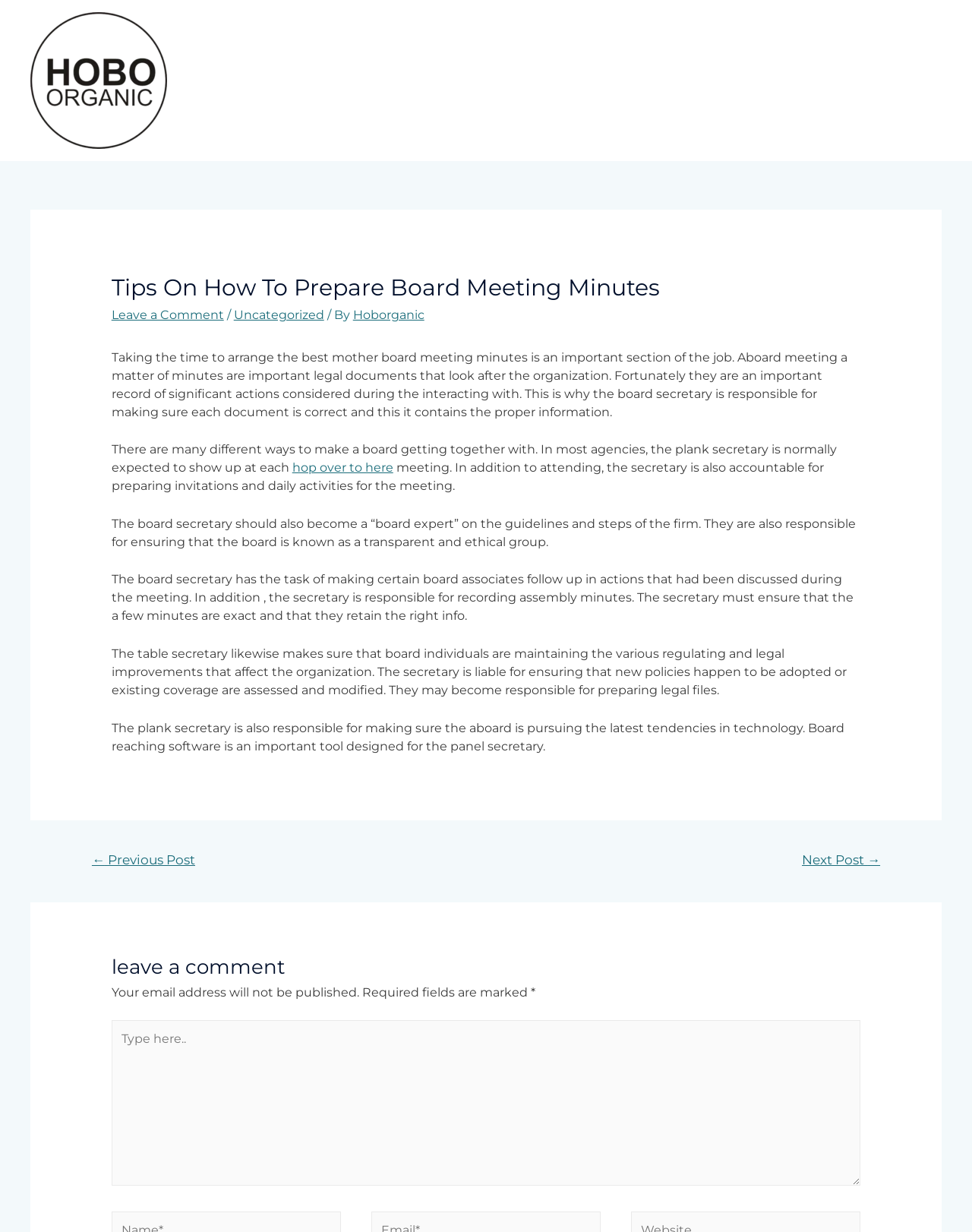Using the element description: "Next Post →", determine the bounding box coordinates for the specified UI element. The coordinates should be four float numbers between 0 and 1, [left, top, right, bottom].

[0.805, 0.687, 0.926, 0.711]